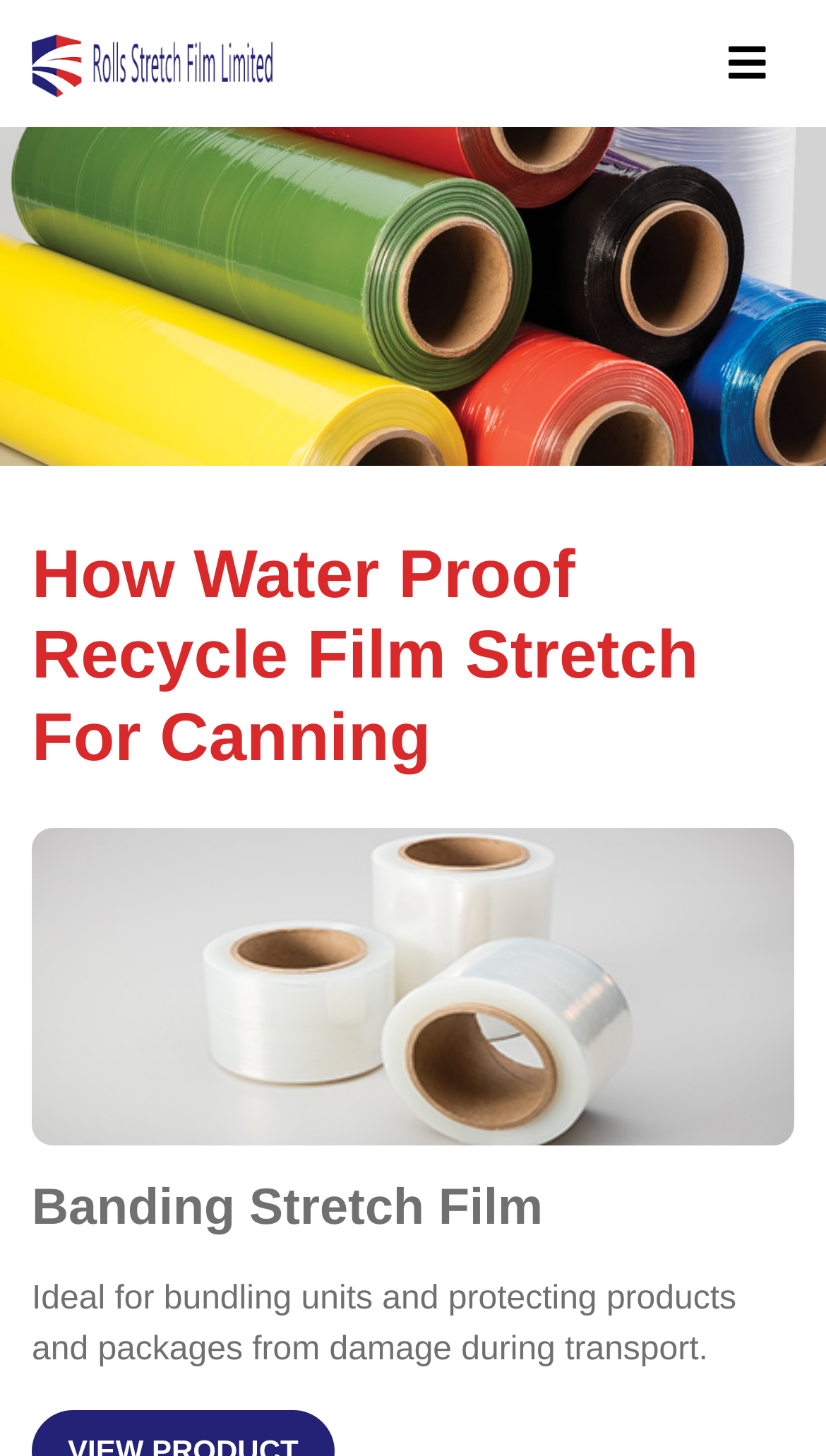Can you extract the headline from the webpage for me?

How Water Proof Recycle Film Stretch For Canning